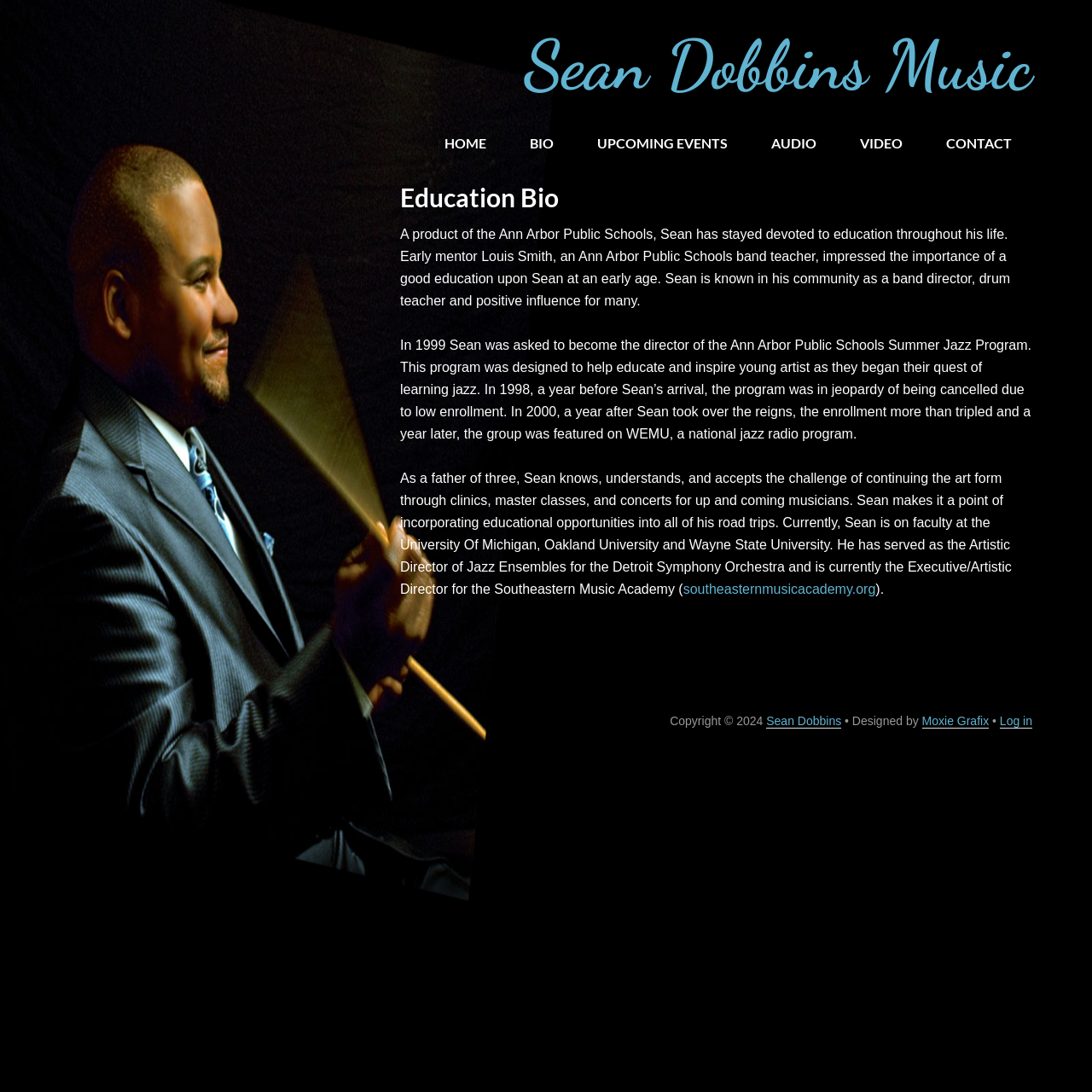Use the information in the screenshot to answer the question comprehensively: How many universities is Sean Dobbins affiliated with?

According to the webpage, Sean Dobbins is on faculty at the University Of Michigan, Oakland University, and Wayne State University, which means he is affiliated with three universities.